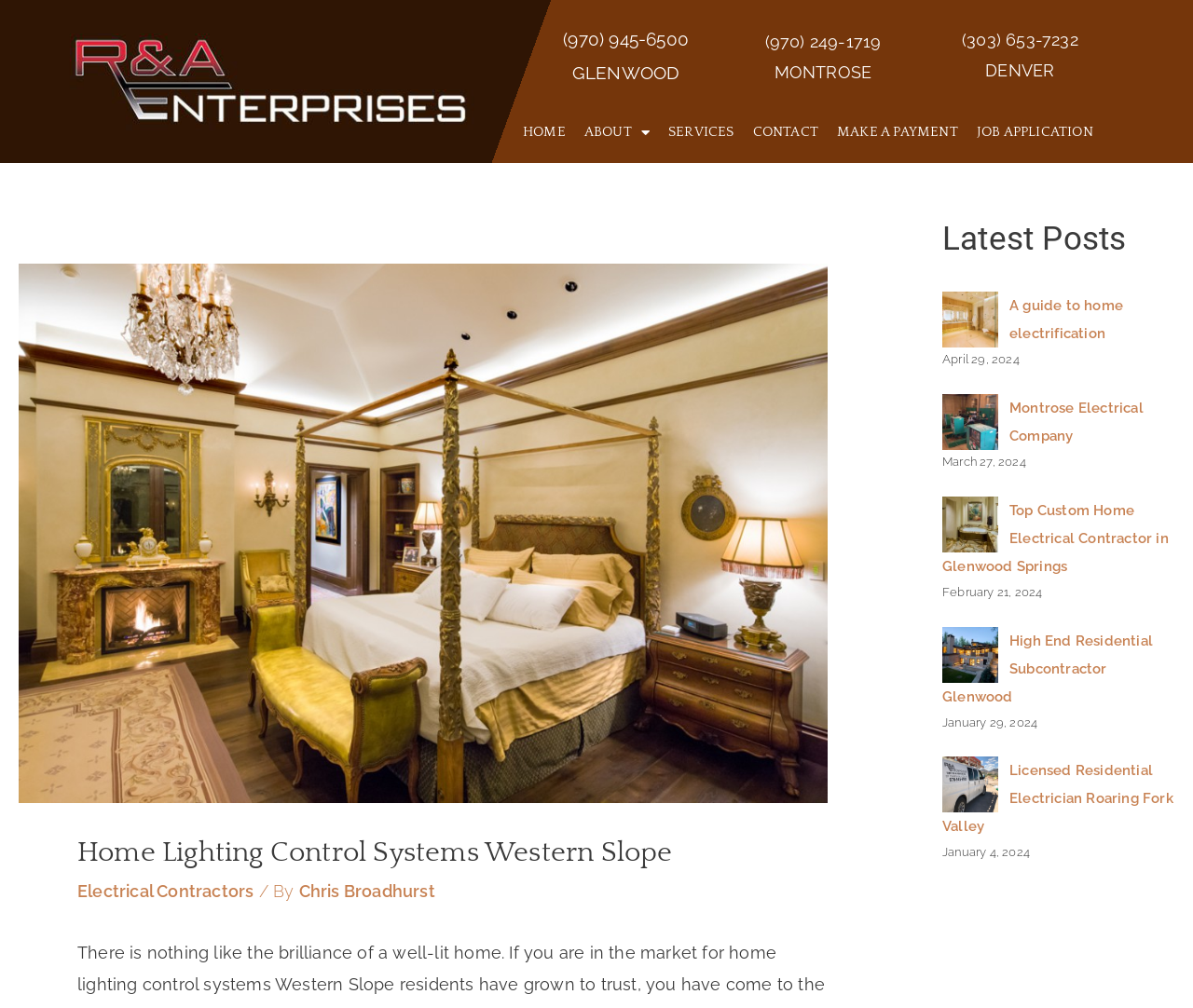Kindly determine the bounding box coordinates for the clickable area to achieve the given instruction: "Read the latest post 'A guide to home electrification'".

[0.79, 0.29, 0.837, 0.345]